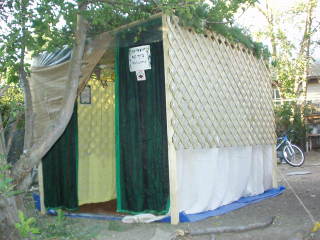Please give a short response to the question using one word or a phrase:
Is the sukkah's entrance marked with a sign?

Yes